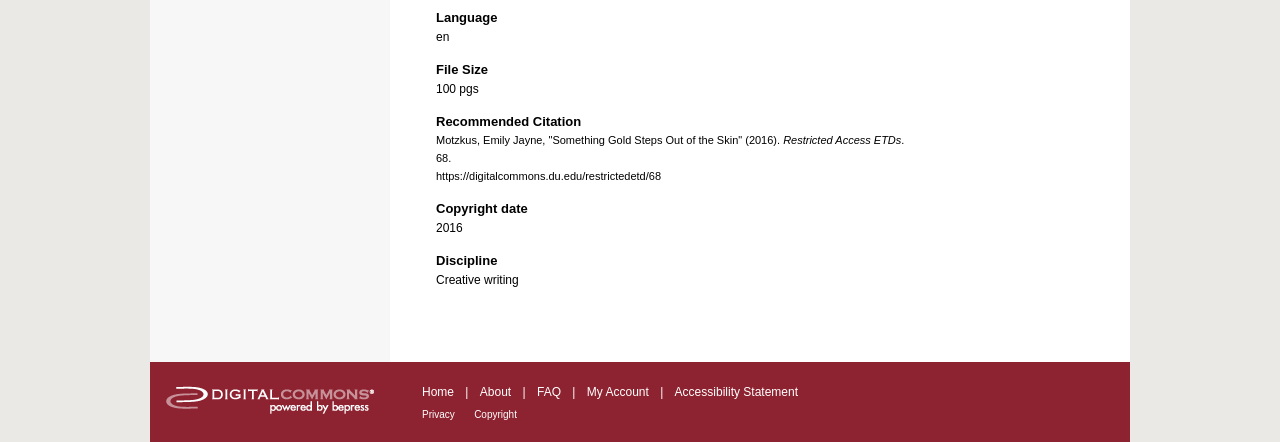Provide a brief response in the form of a single word or phrase:
What is the copyright date of the content?

2016